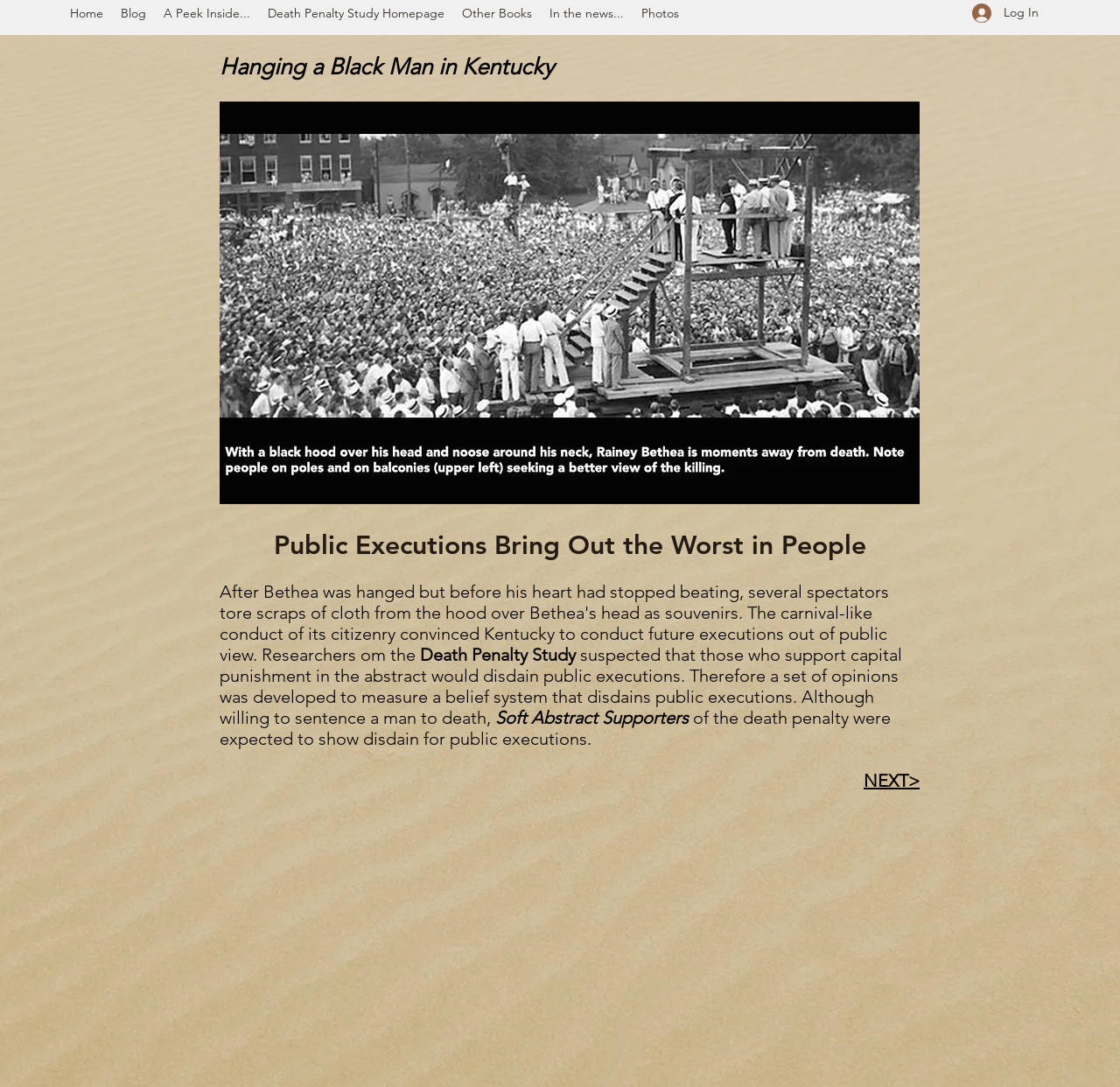Give a detailed account of the webpage.

The webpage appears to be a blog or article page with a focus on the topic of capital punishment. At the top, there is a navigation menu with 7 links: "Home", "Blog", "A Peek Inside...", "Death Penalty Study Homepage", "Other Books", "In the news...", and "Photos". 

Below the navigation menu, there is a small image on the right side. The main content of the page starts with a title "Hanging a Black Man in Kentucky" followed by a large image that spans across the page. 

The main article begins with a heading "Public Executions Bring Out the Worst in People" and is divided into several paragraphs of text. The text discusses a study on the death penalty, including the development of a set of opinions to measure a belief system that disdains public executions. The article also mentions "Soft Abstract Supporters" of the death penalty who are expected to show disdain for public executions.

At the bottom of the page, there is a link to navigate to the next page, labeled "NEXT>".